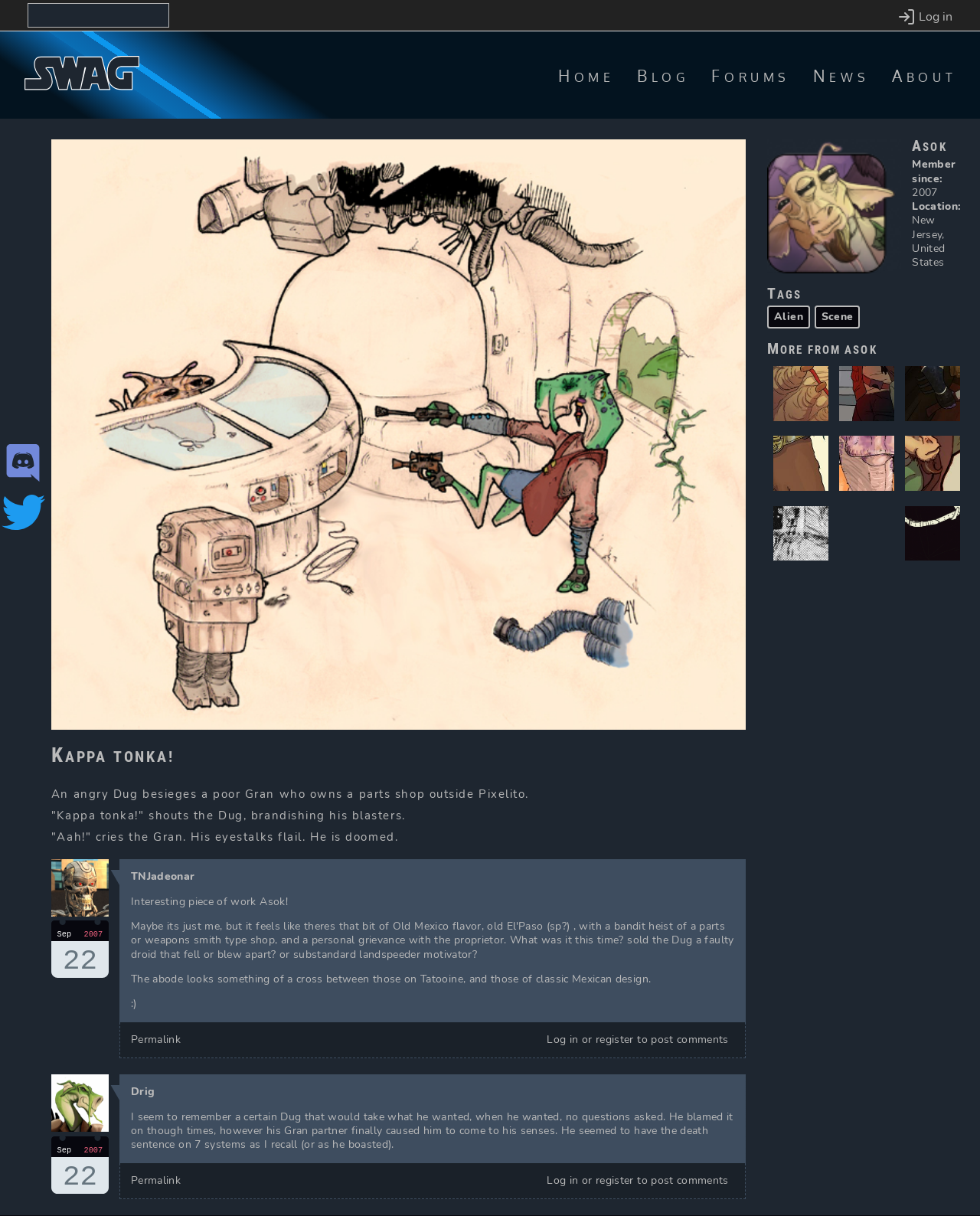Answer with a single word or phrase: 
What is the topic of the article?

A Dug and a Gran